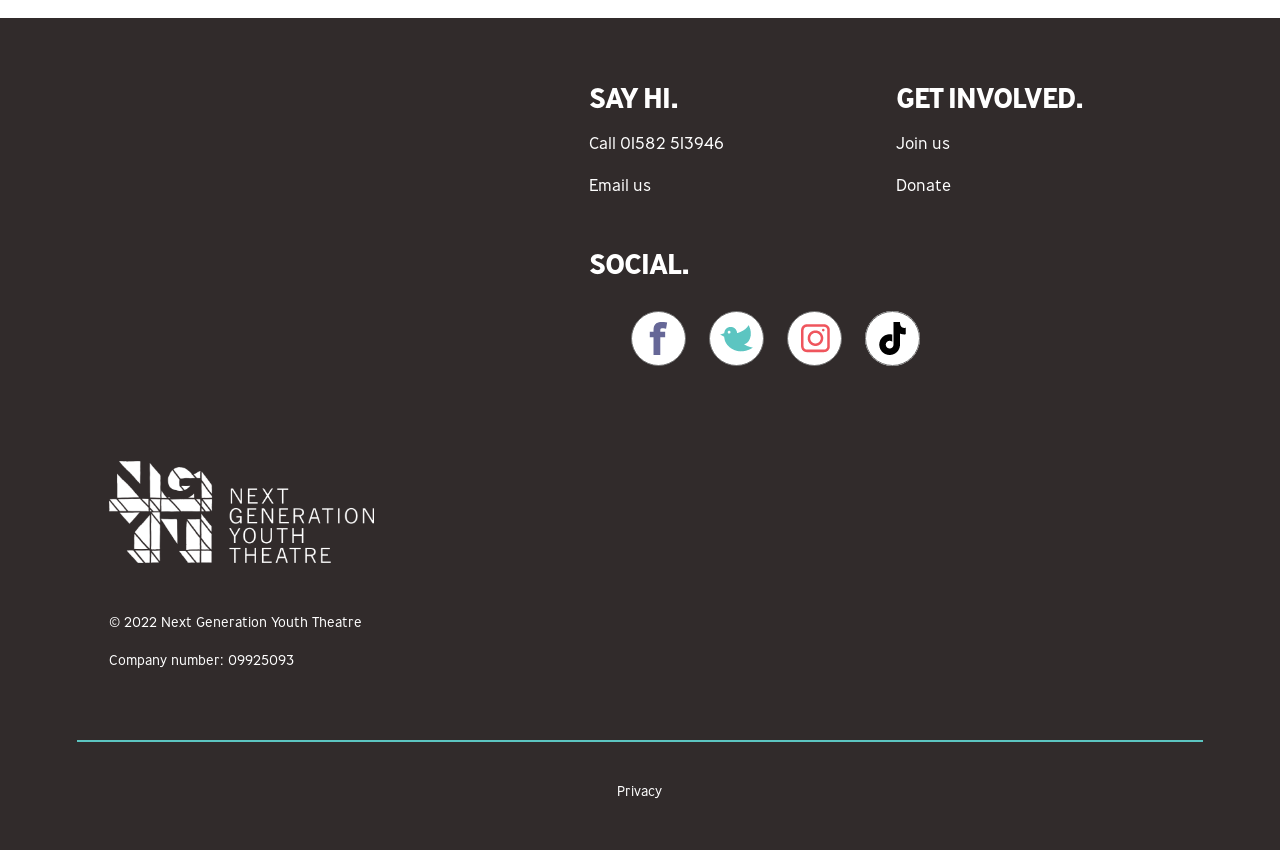Determine the bounding box coordinates for the region that must be clicked to execute the following instruction: "Make a donation".

[0.7, 0.205, 0.743, 0.23]